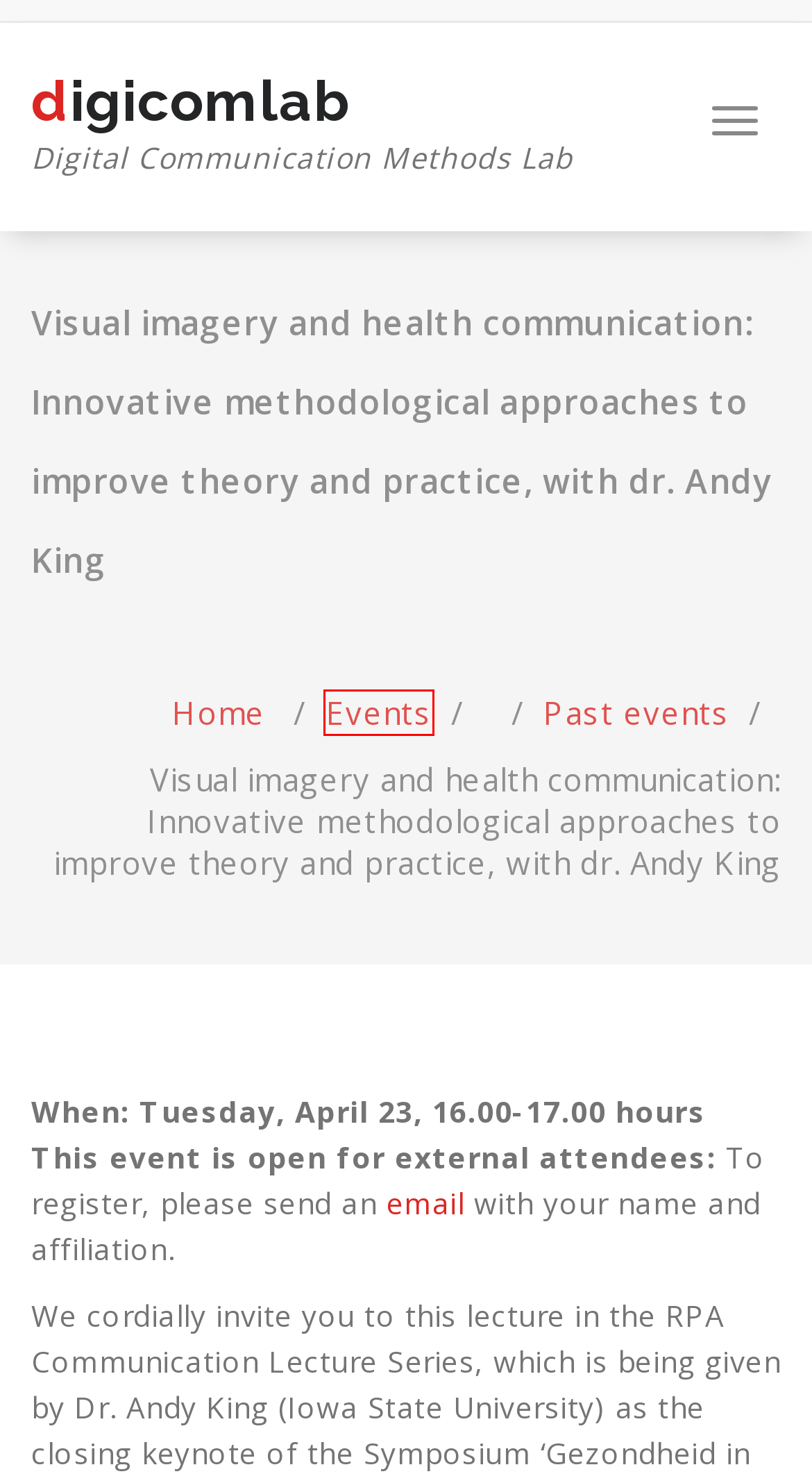Observe the provided screenshot of a webpage that has a red rectangle bounding box. Determine the webpage description that best matches the new webpage after clicking the element inside the red bounding box. Here are the candidates:
A. Digicomlab hosts CONVERSATIONS 2022, the International Workshop on Chatbot Research – digicomlab
B. Past events – digicomlab
C. Project DigCom receives funding to adapt DigIQ tool for lower literacy – digicomlab
D. Digicomlab is hiring a post-doctoral researcher – digicomlab
E. digicomlab – Digital Communication Methods Lab
F. Events – digicomlab
G. Amsterdam Center for Health Communication
H. Five research projects receive digicomlab seed funding – digicomlab

F